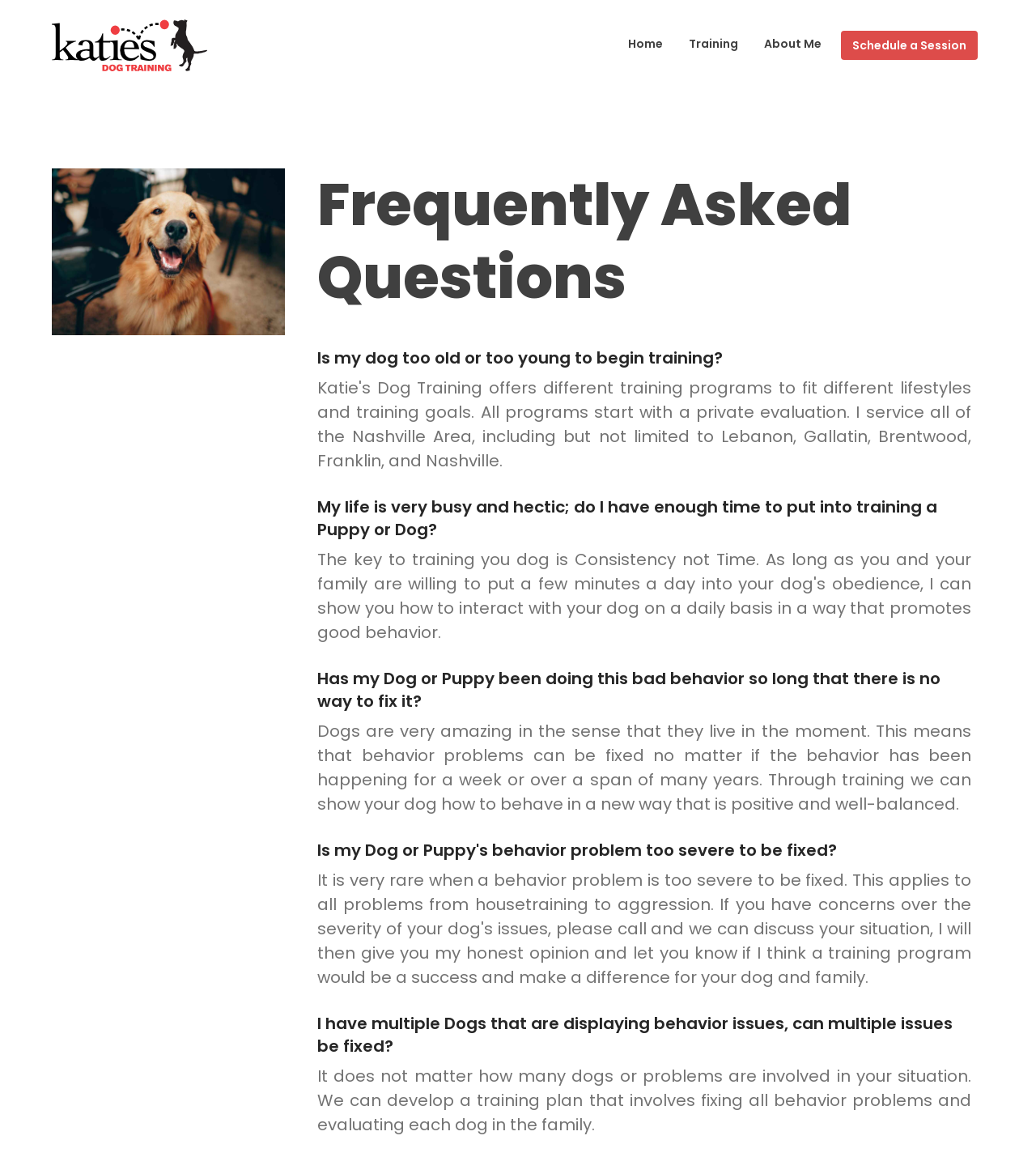Produce an extensive caption that describes everything on the webpage.

The webpage is about Katie's Dog Training, a training program based in Gallatin, TN. At the top left corner, there is a logo of Katie's Dog Training, which is an image with a link to the homepage. 

On the top right side, there are four navigation links: 'Home', 'Training', 'About Me', and 'Schedule a Session', arranged horizontally. 

Below the logo, there is a large image of a chocolate labrador, taking up about a quarter of the screen. 

The main content of the webpage is divided into two sections. The first section is a list of frequently asked questions about dog training, with headings such as 'Is my dog too old or too young to begin training?' and 'Has my Dog or Puppy been doing this bad behavior so long that there is no way to fix it?'. 

The second section provides answers to these questions in the form of paragraphs of text. For example, one paragraph explains that dogs can learn new behavior regardless of their age or the duration of the problem behavior. Another paragraph assures that multiple dog behavior issues can be fixed with a customized training plan.